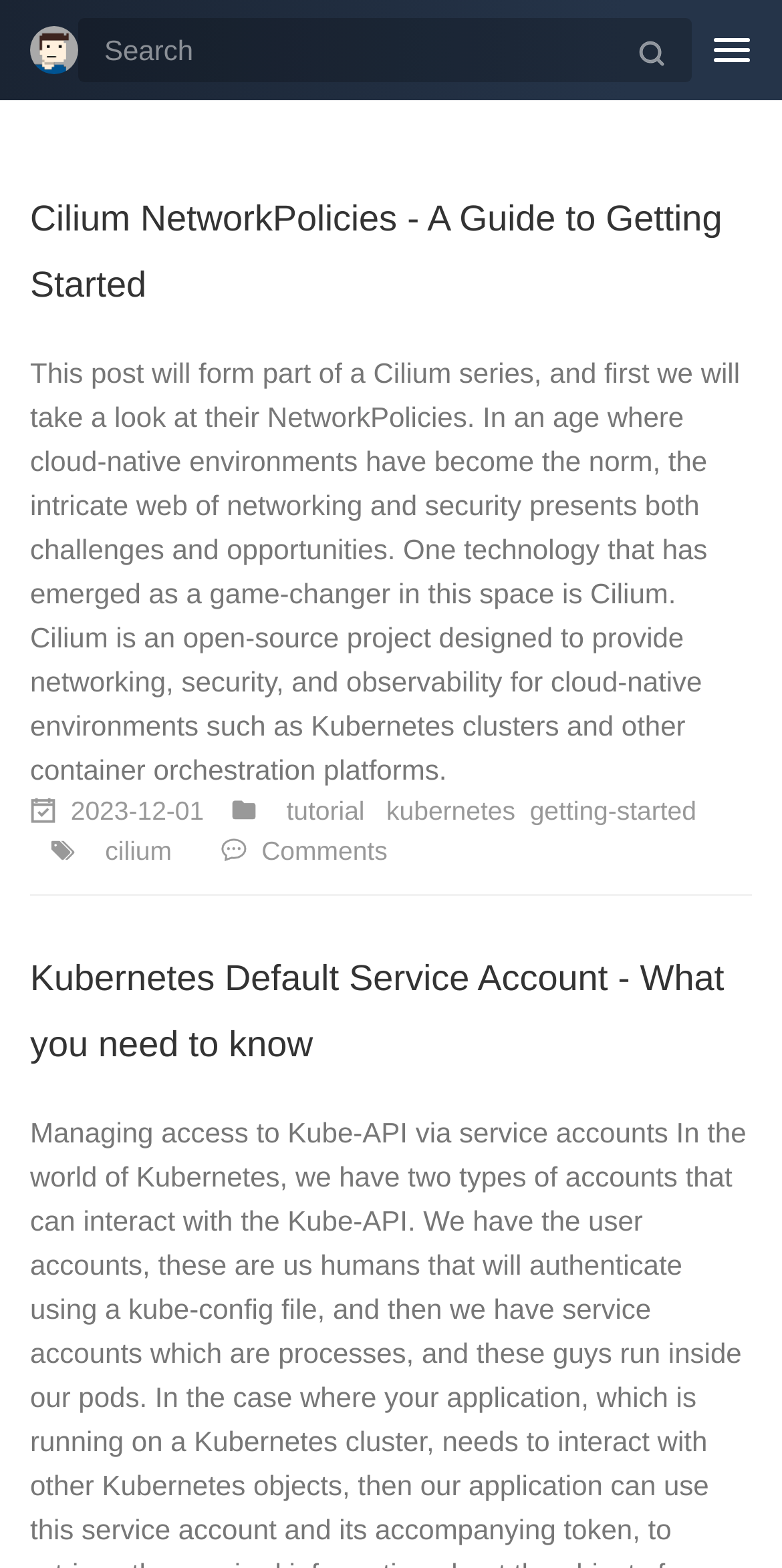Can you give a detailed response to the following question using the information from the image? What is the topic of the second article on the webpage?

The second article on the webpage has a heading element with the text 'Kubernetes Default Service Account - What you need to know'. This suggests that the topic of the article is related to Kubernetes and its default service account.